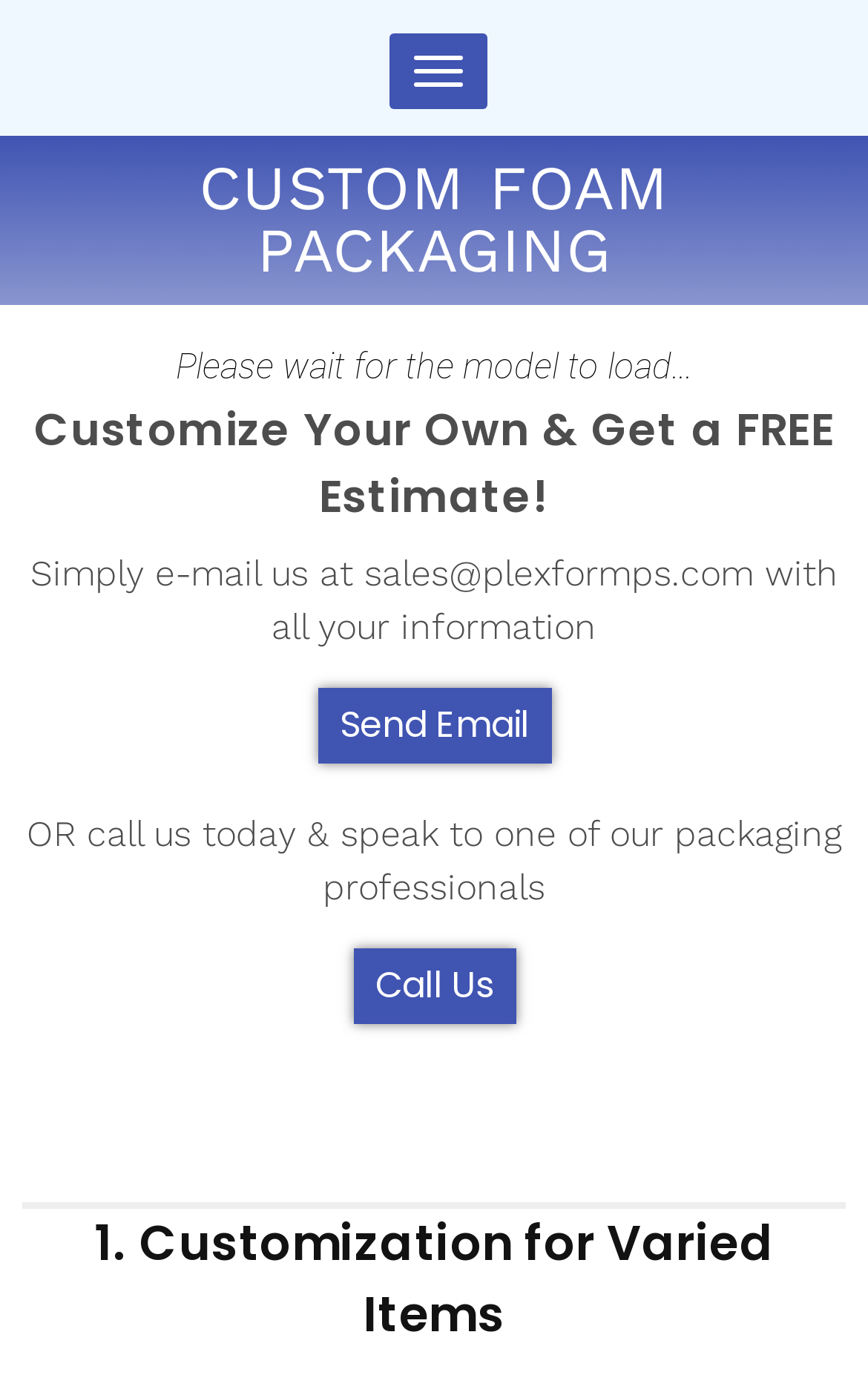Please give a succinct answer using a single word or phrase:
How can I get a free estimate?

Customize and email or call